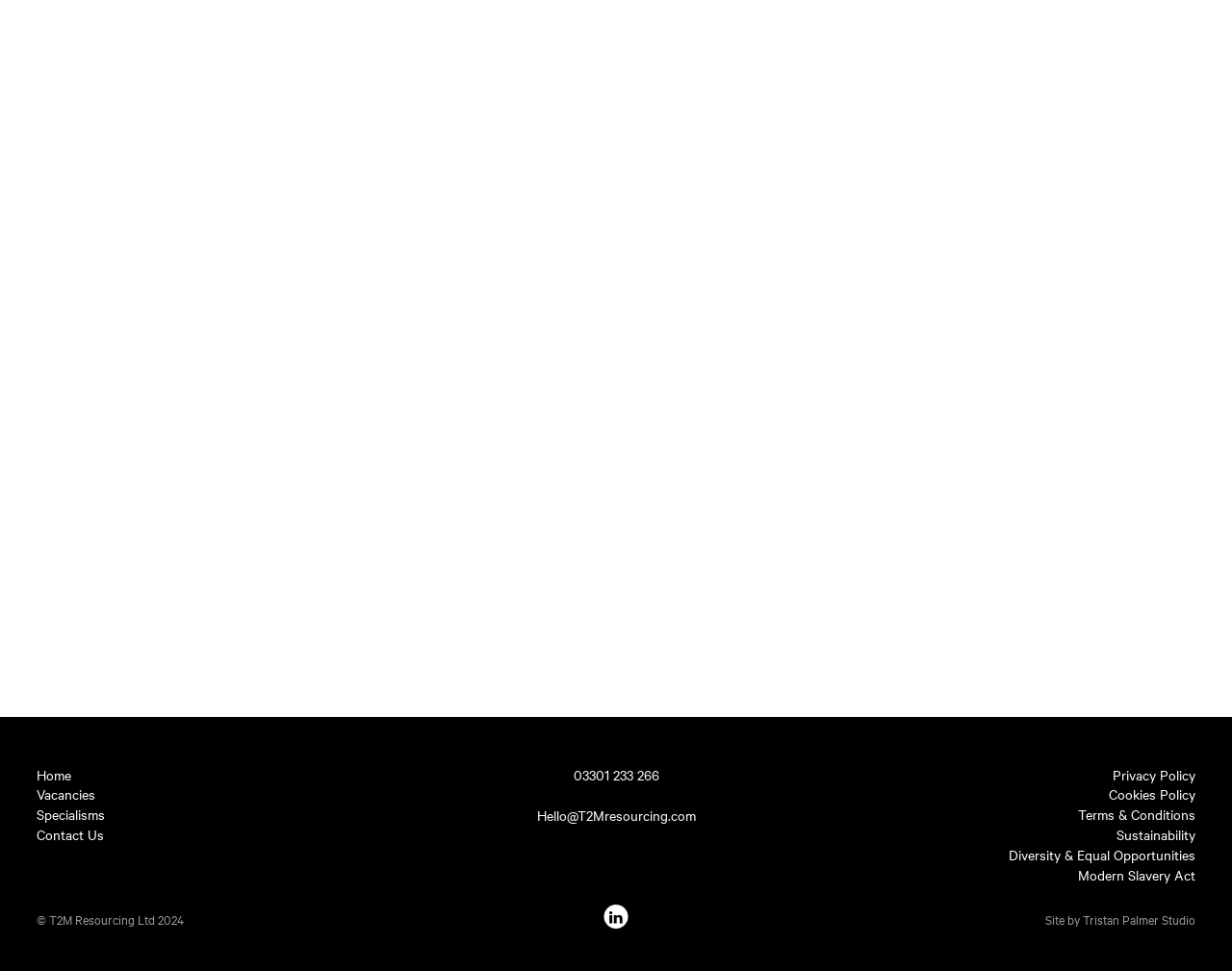Locate the bounding box of the UI element described in the following text: "Vacancies".

[0.03, 0.808, 0.078, 0.829]